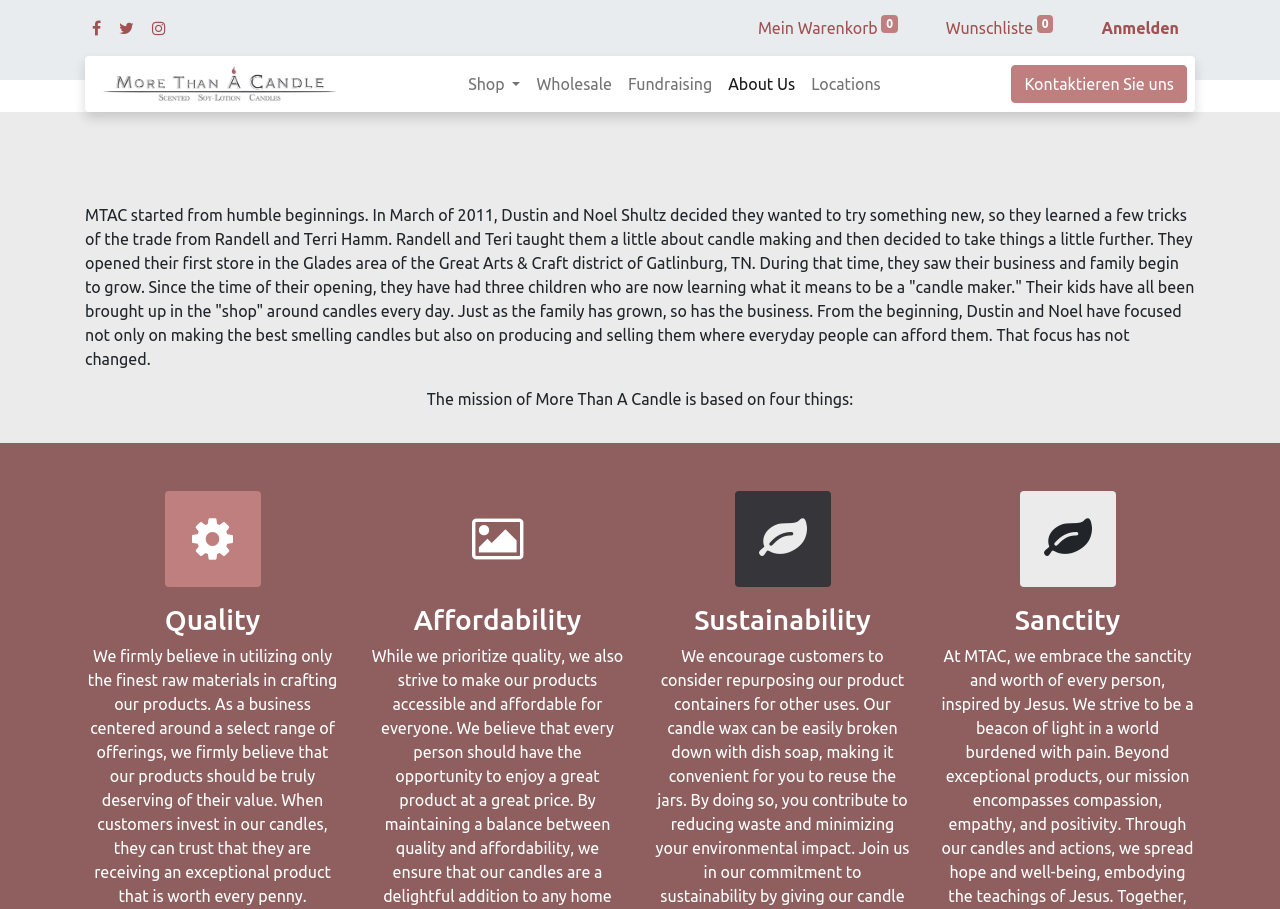Please mark the clickable region by giving the bounding box coordinates needed to complete this instruction: "Click the shopping cart link".

[0.58, 0.009, 0.714, 0.053]